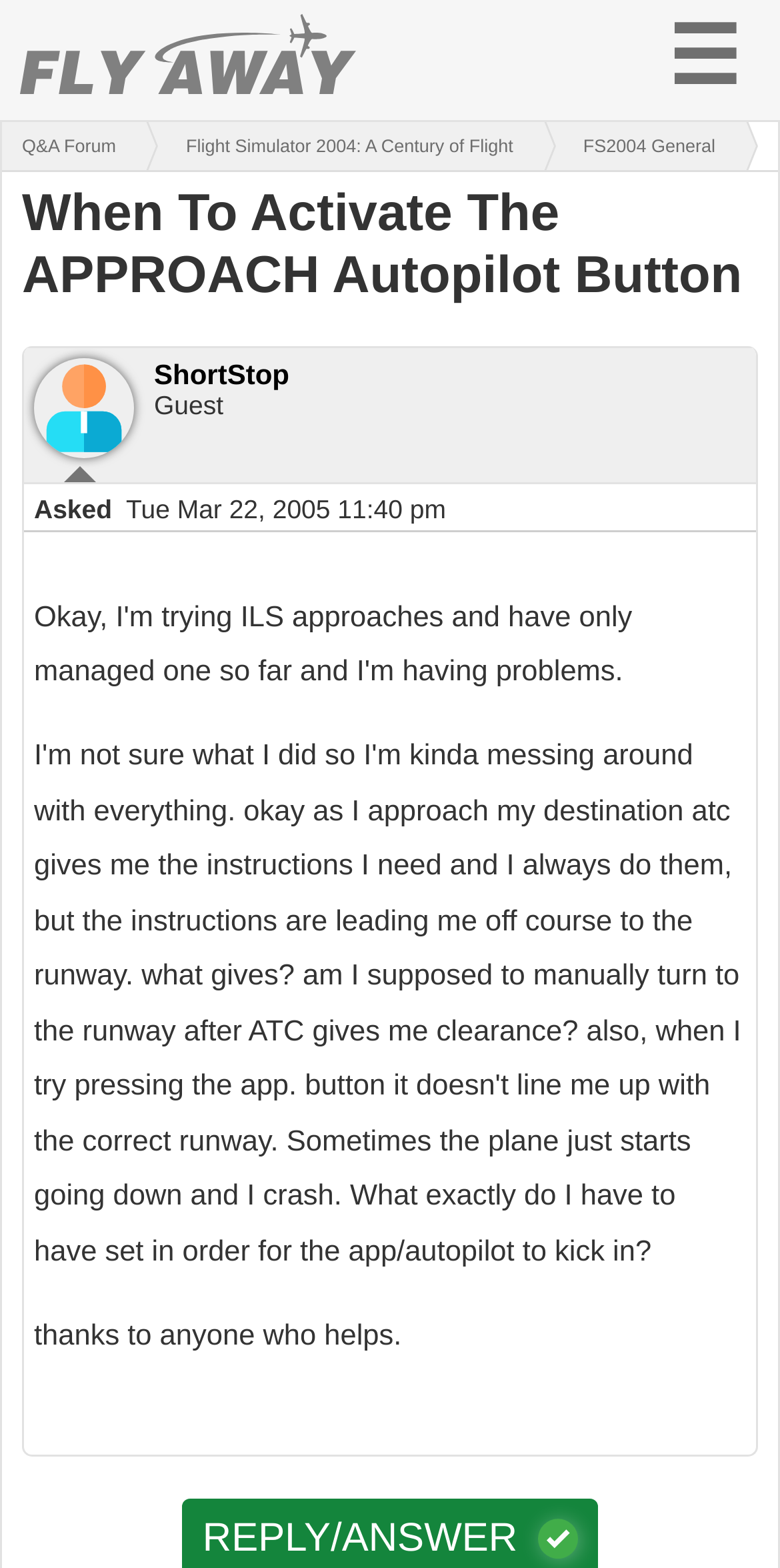Based on the element description "aria-label="Open Mobile Menu"", predict the bounding box coordinates of the UI element.

[0.805, 0.0, 1.0, 0.066]